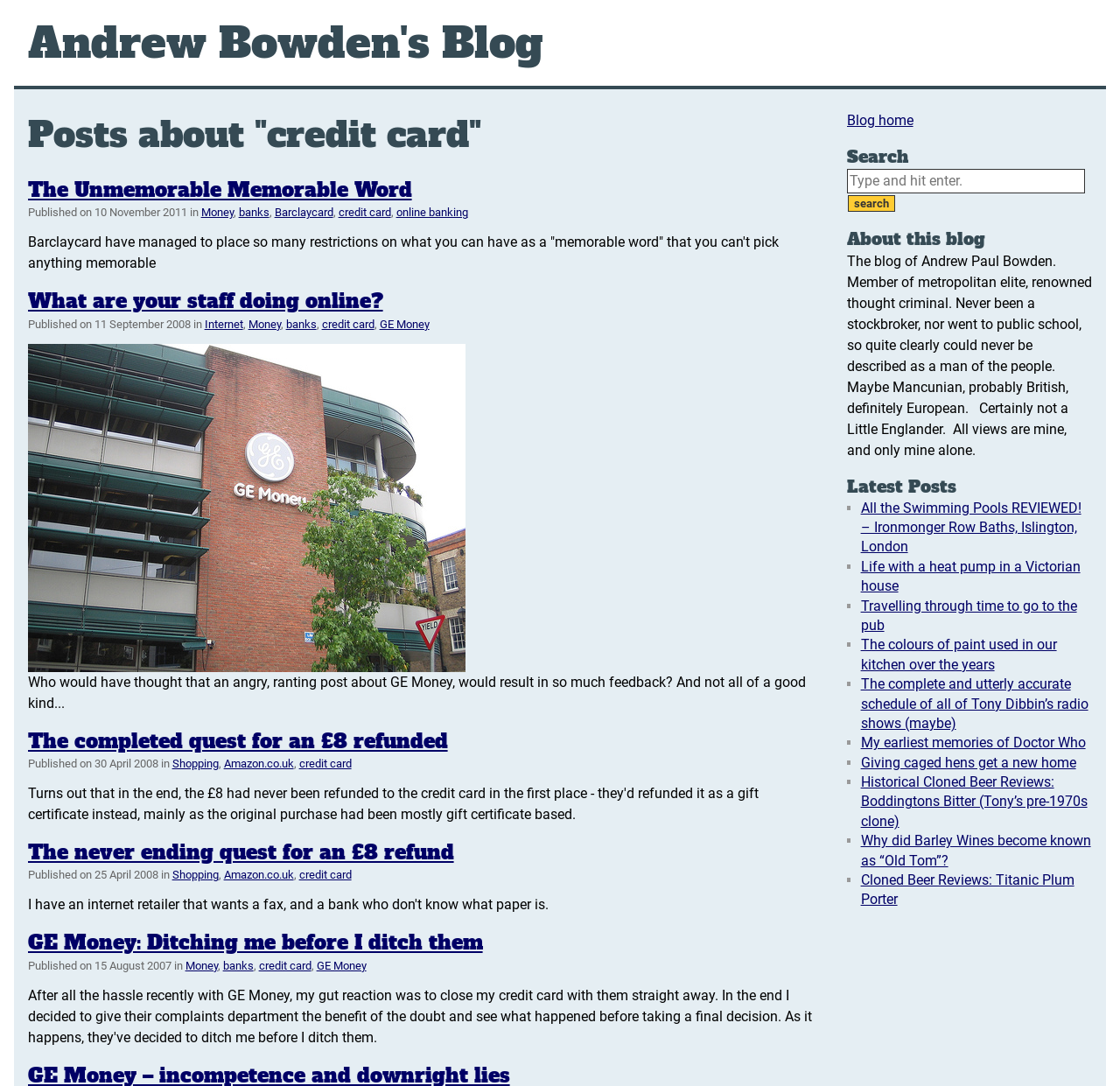Kindly determine the bounding box coordinates for the area that needs to be clicked to execute this instruction: "Click on the 'Blog home' link".

[0.756, 0.103, 0.815, 0.118]